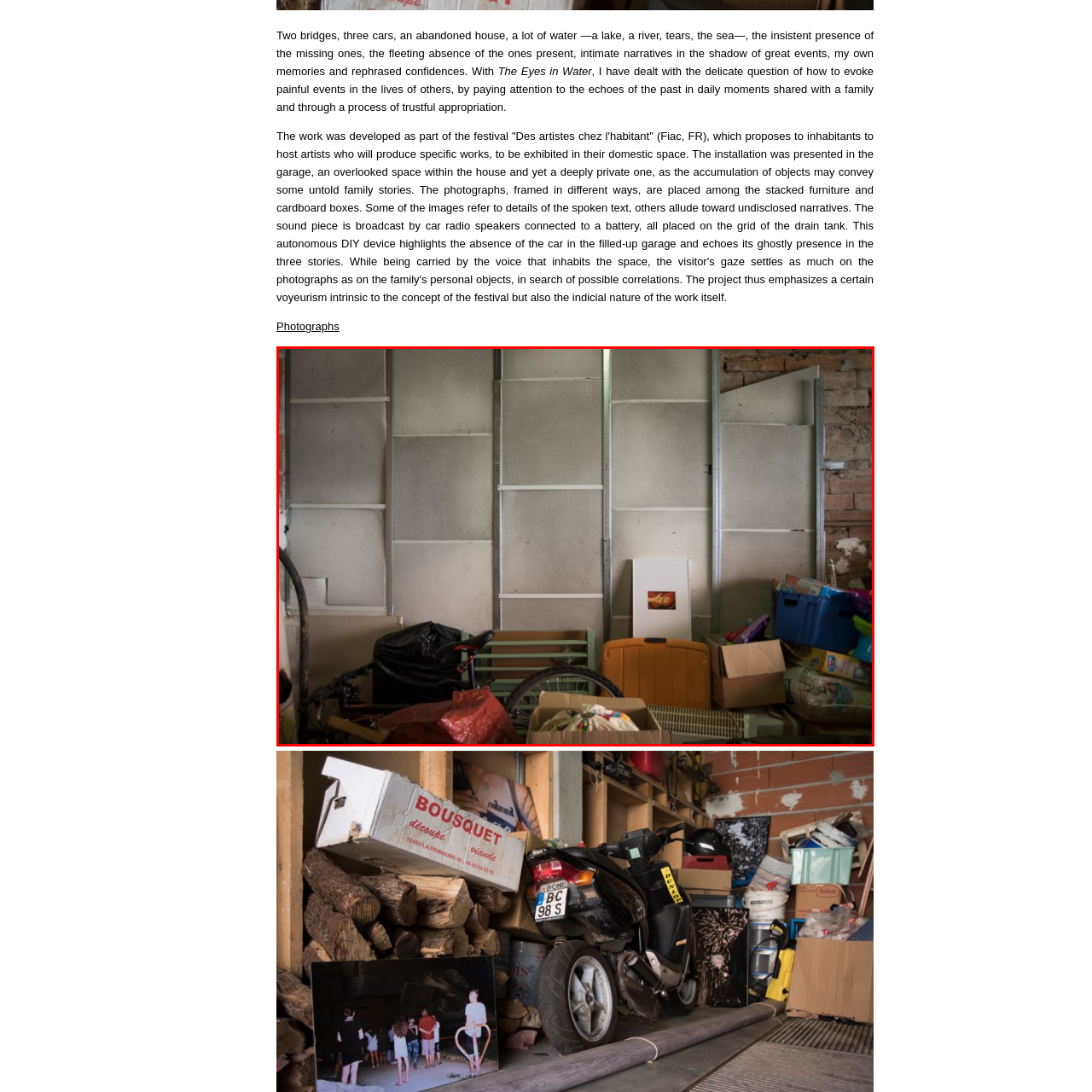Please scrutinize the image marked by the red boundary and answer the question that follows with a detailed explanation, using the image as evidence: 
What is the dominant color of the wall?

The caption explicitly states that the wall is 'stark, grey', indicating that the dominant color of the wall is grey.